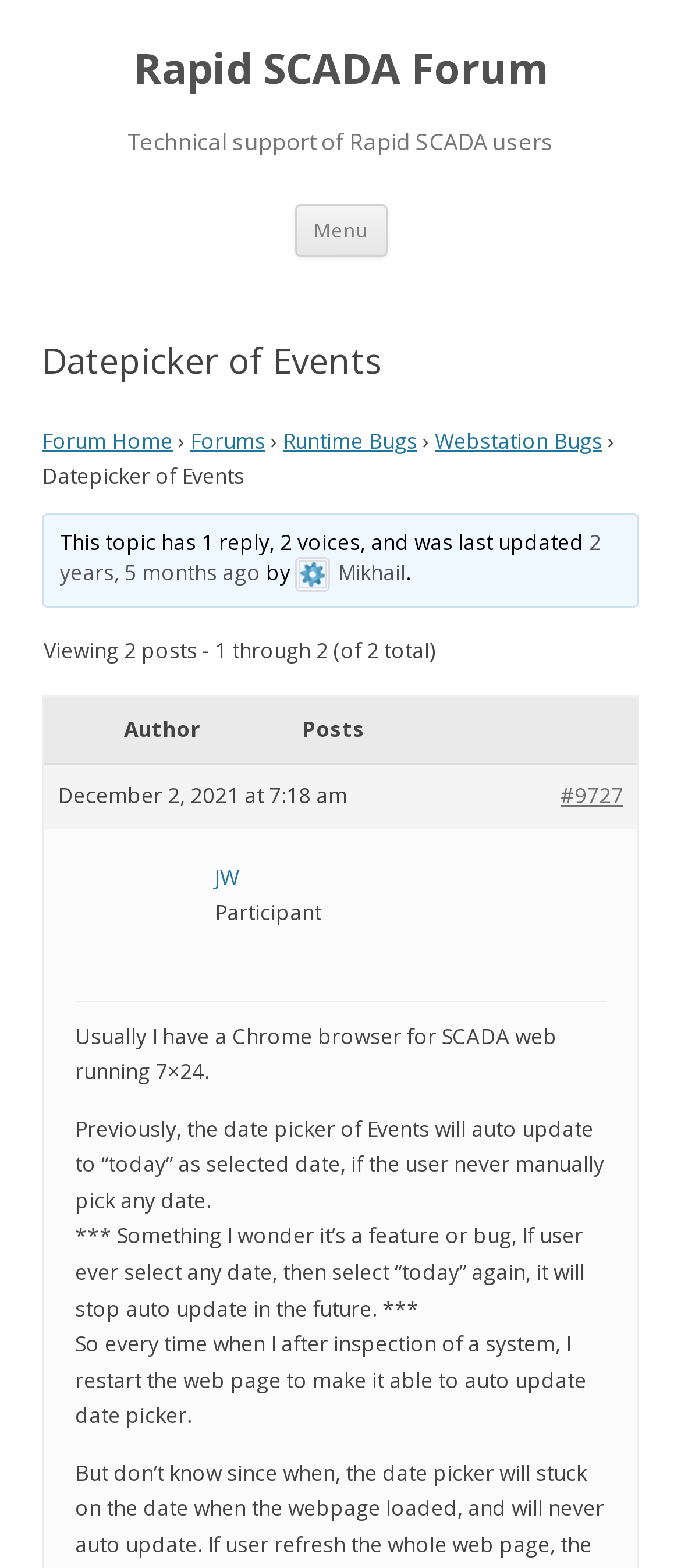How many replies are in this topic?
Answer with a single word or phrase by referring to the visual content.

1